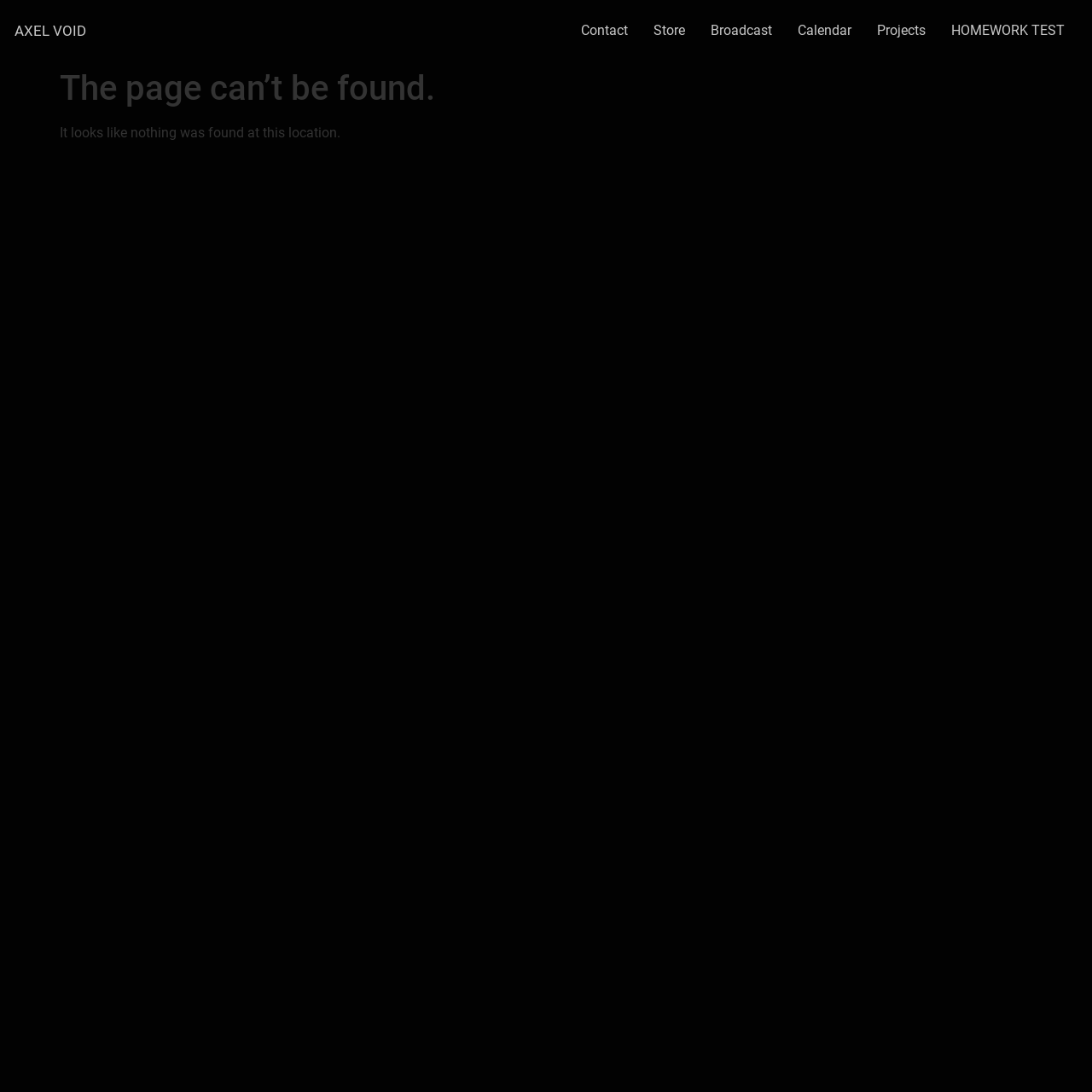What is the error message on the page?
Examine the webpage screenshot and provide an in-depth answer to the question.

The error message can be found in the heading element 'The page can’t be found.' within the main content area, indicating that the page or resource being requested is not available.